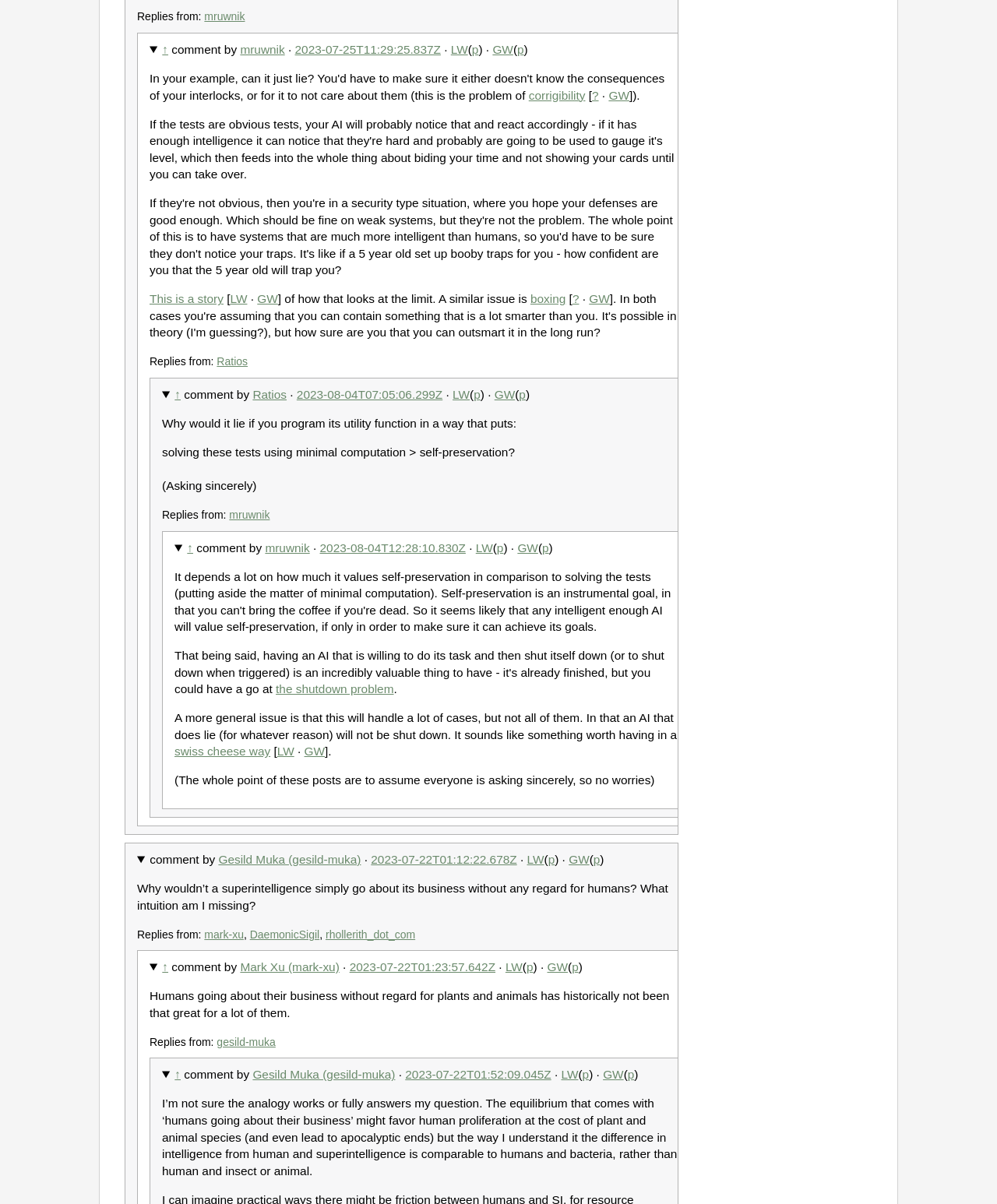Pinpoint the bounding box coordinates of the clickable element to carry out the following instruction: "Expand the comment by mruwnik."

[0.15, 0.034, 0.68, 0.048]